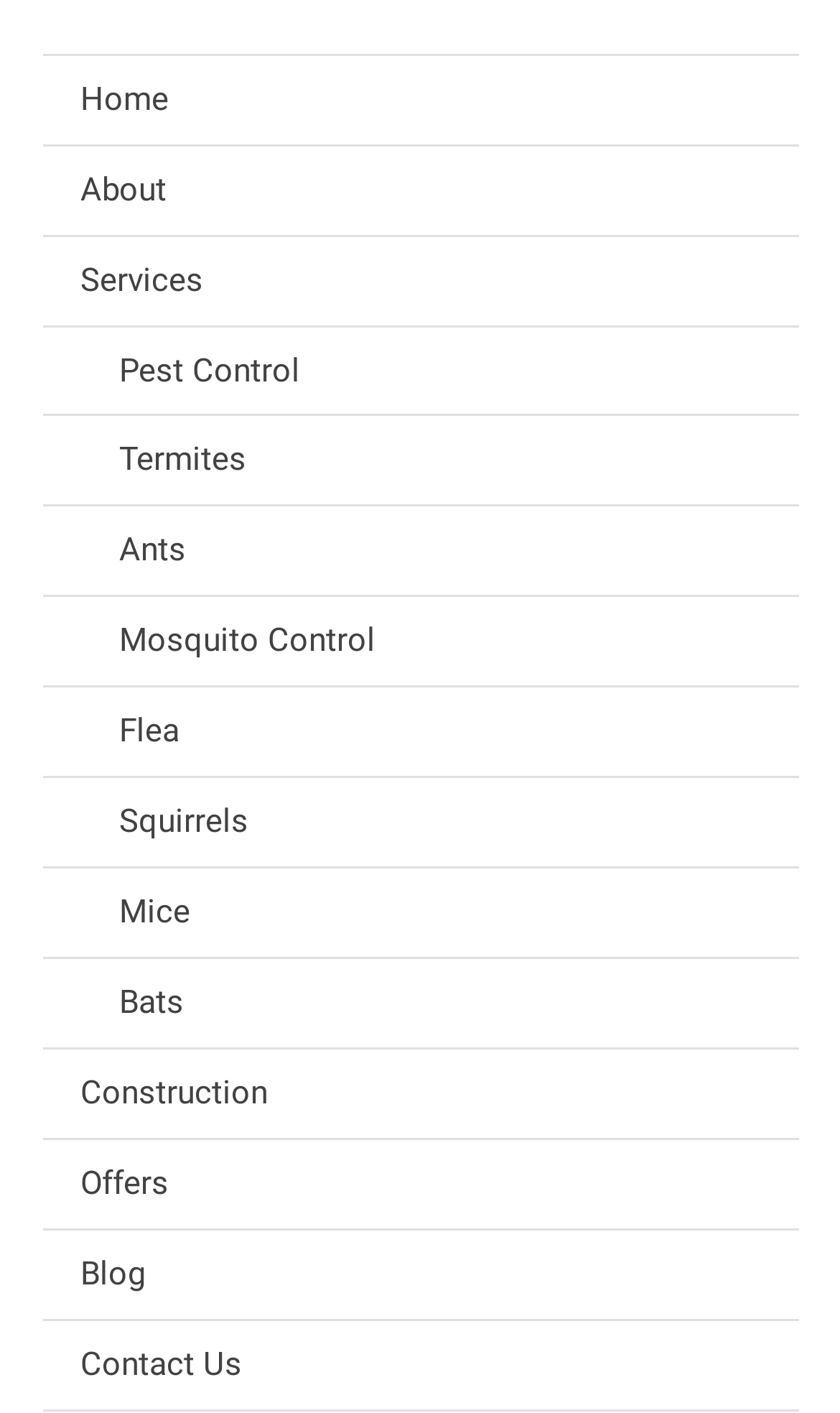Find the bounding box coordinates of the area to click in order to follow the instruction: "Explore Delaware LLC options".

None